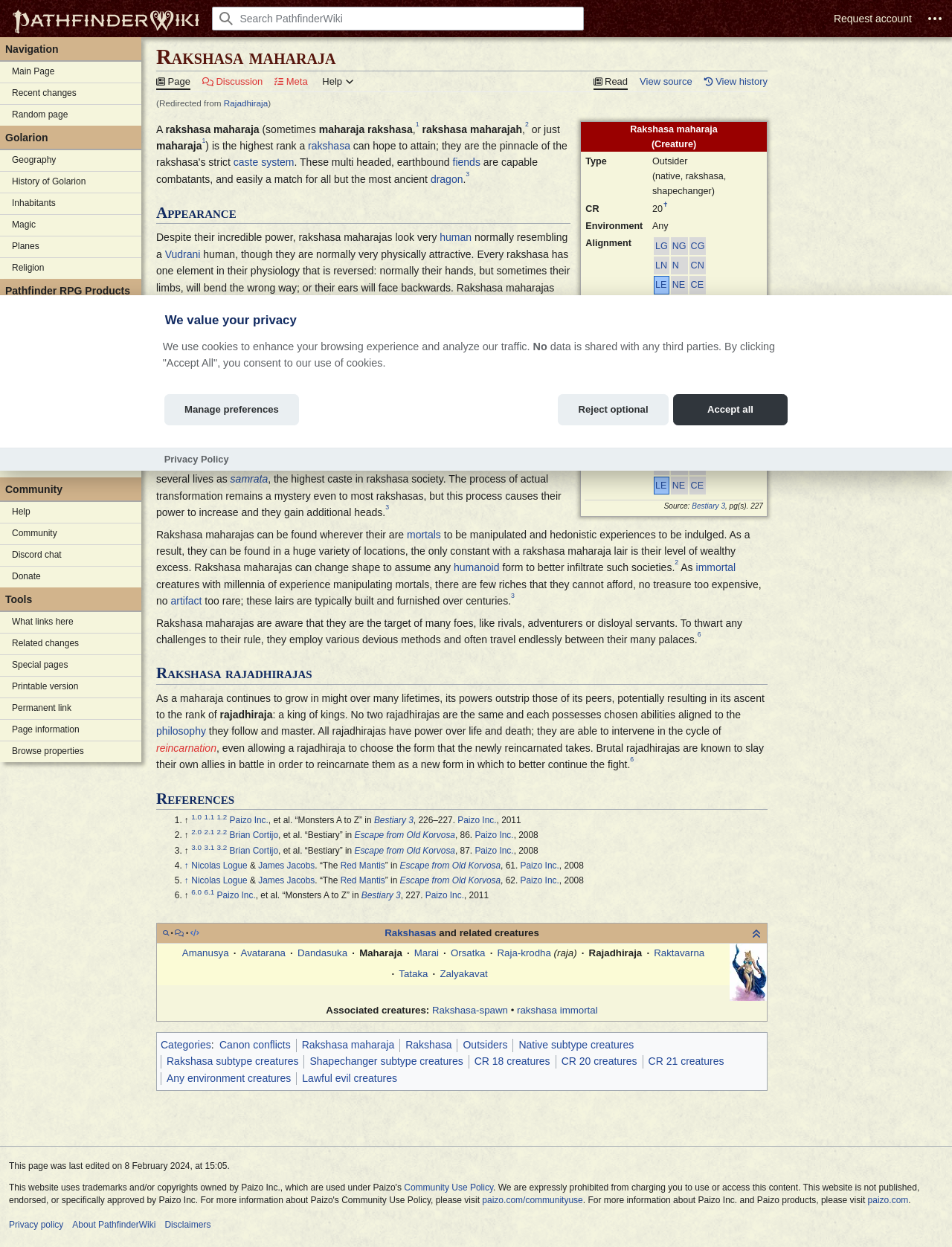Please locate the clickable area by providing the bounding box coordinates to follow this instruction: "Go to the 'Beginning' section".

[0.851, 0.027, 0.991, 0.043]